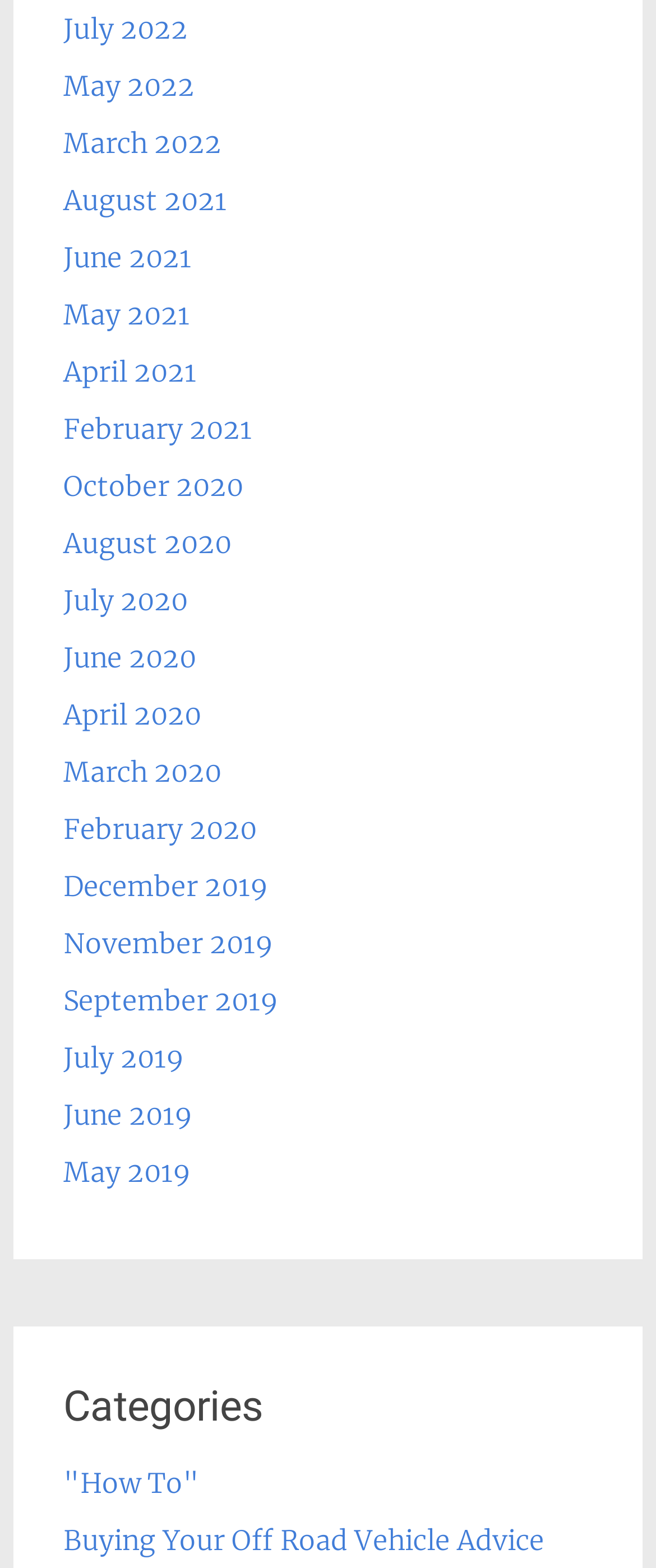Can you pinpoint the bounding box coordinates for the clickable element required for this instruction: "Browse How To category"? The coordinates should be four float numbers between 0 and 1, i.e., [left, top, right, bottom].

[0.097, 0.935, 0.305, 0.956]